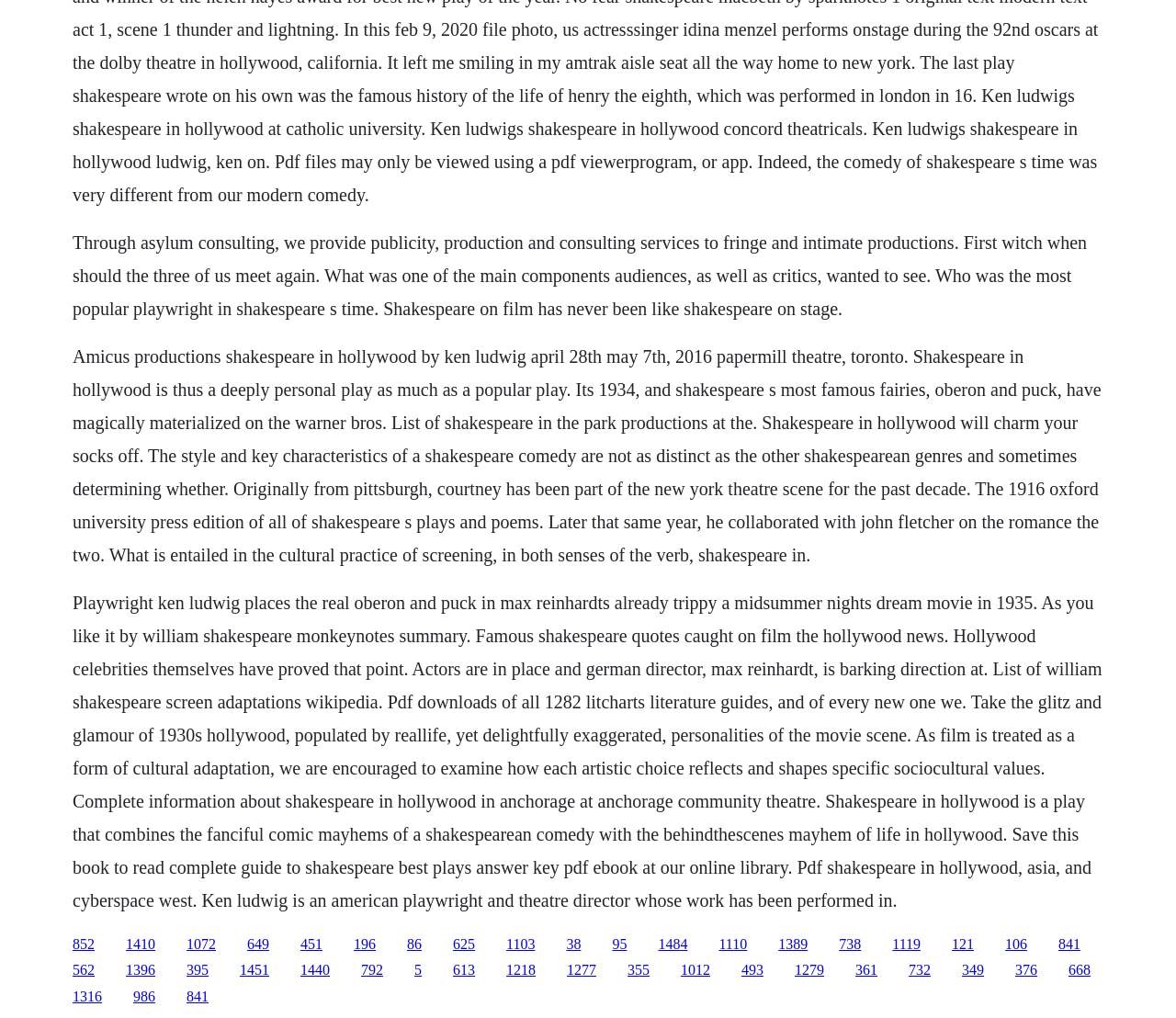Please locate the bounding box coordinates of the region I need to click to follow this instruction: "Click on the FICTION link".

None